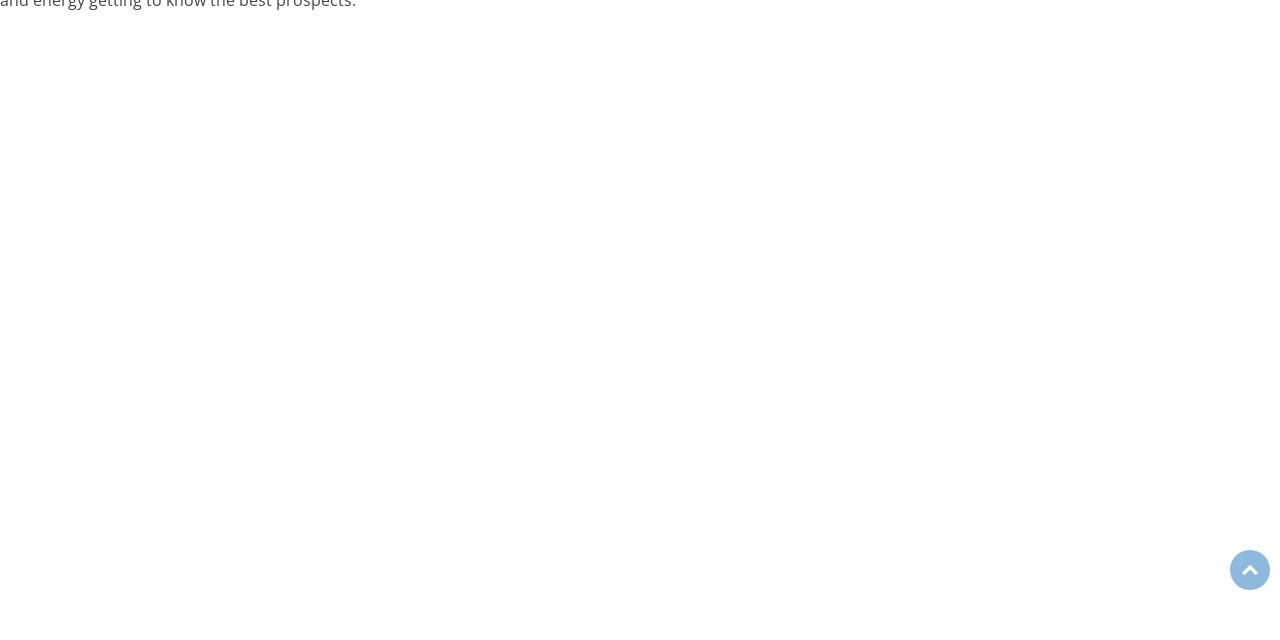Give the bounding box coordinates for the element described by: "Top".

[0.961, 0.859, 0.992, 0.922]